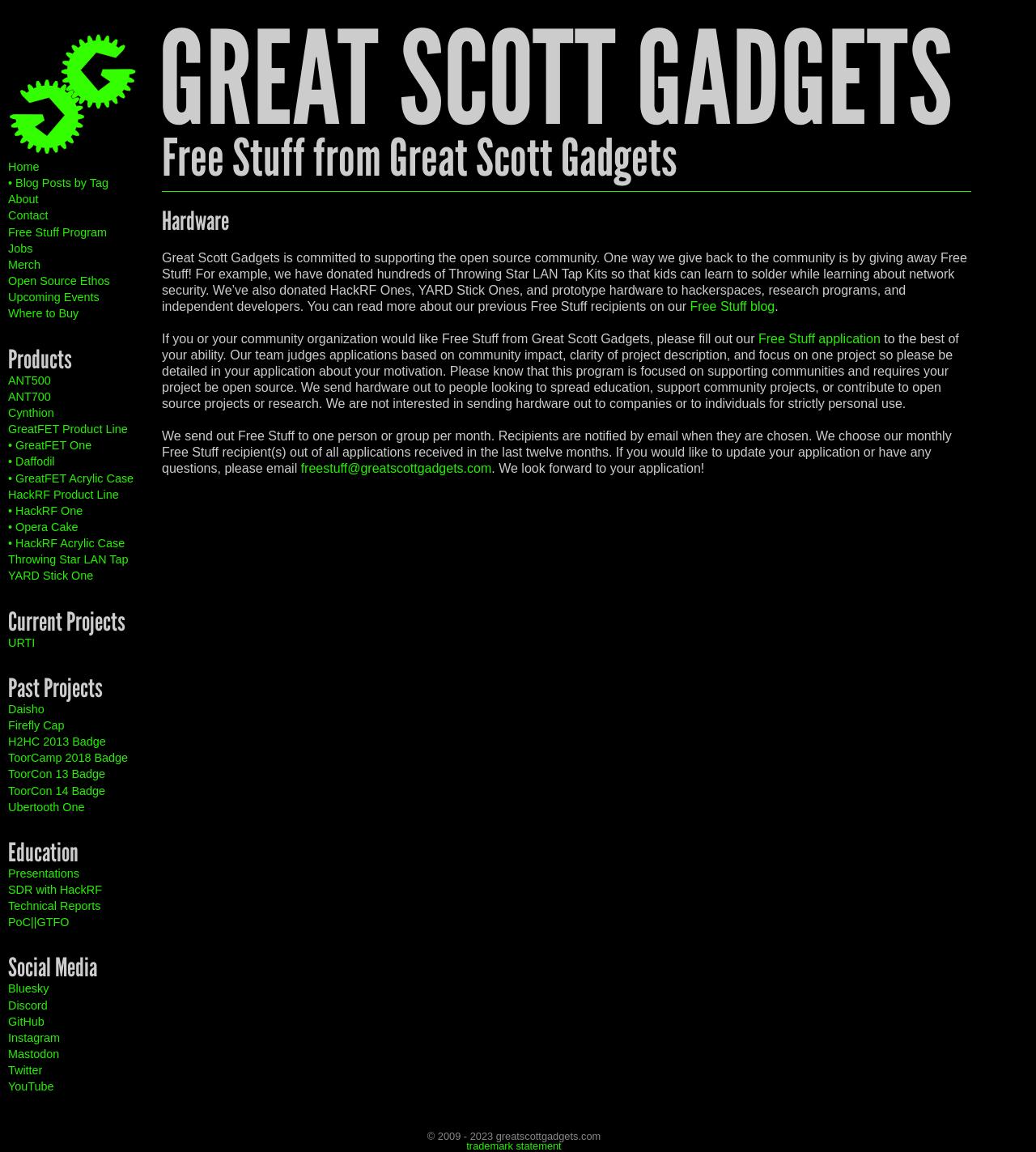Find the bounding box coordinates of the clickable area that will achieve the following instruction: "Read more about previous Free Stuff recipients".

[0.666, 0.26, 0.748, 0.272]